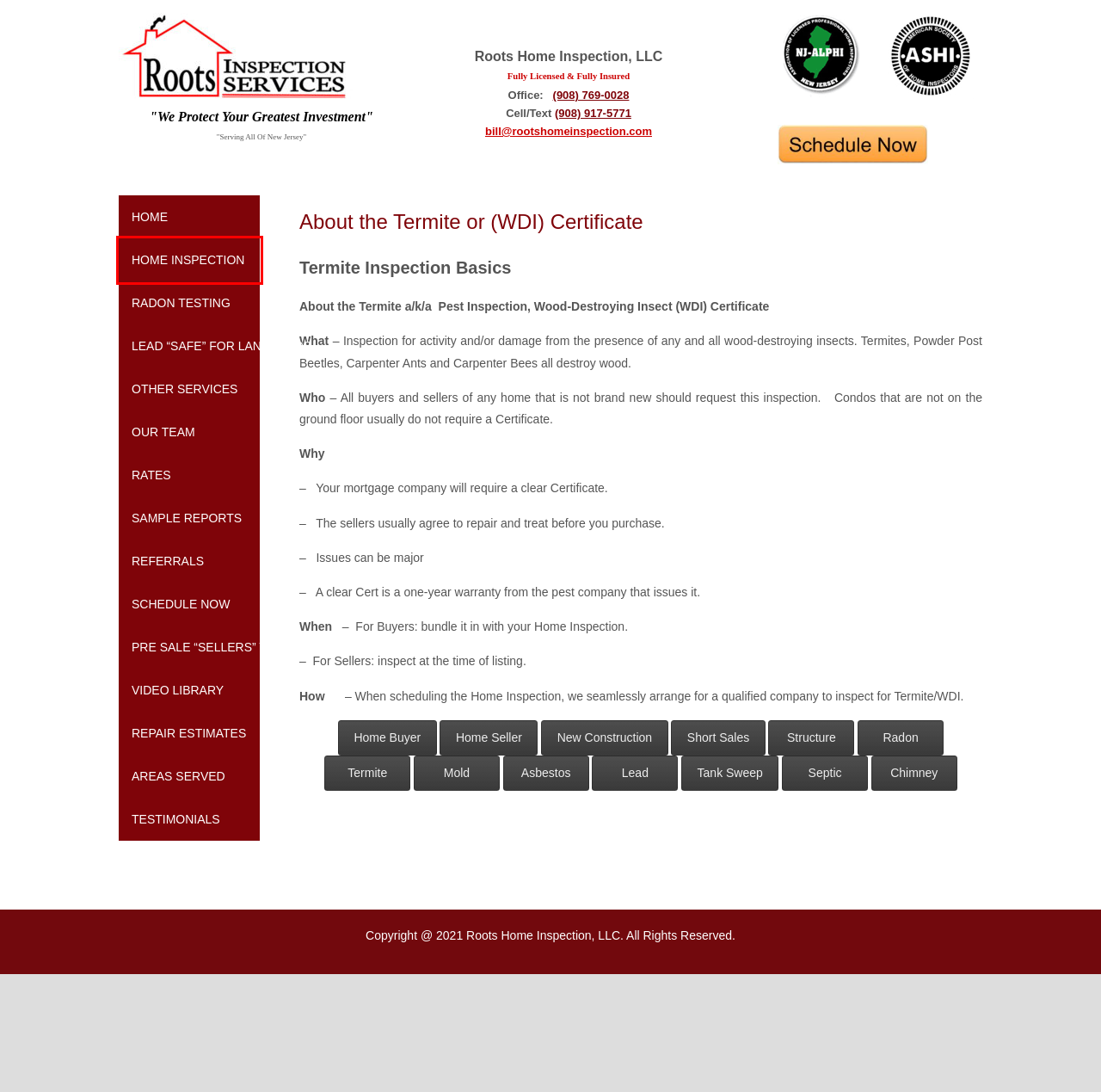Review the webpage screenshot and focus on the UI element within the red bounding box. Select the best-matching webpage description for the new webpage that follows after clicking the highlighted element. Here are the candidates:
A. Qualifications – Roots Home Inspection, LLC
B. Repair Estimates – Roots Home Inspection, LLC
C. Services – Roots Home Inspection, LLC
D. Termite Evaluation – Roots Home Inspection, LLC
E. Roots Home Inspection, LLC – We Protect Your Greatest Investment
F. Rates – Roots Home Inspection, LLC
G. Oil Tank Sweeps – Roots Home Inspection, LLC
H. What is Included in Your Inspection – Roots Home Inspection, LLC

H